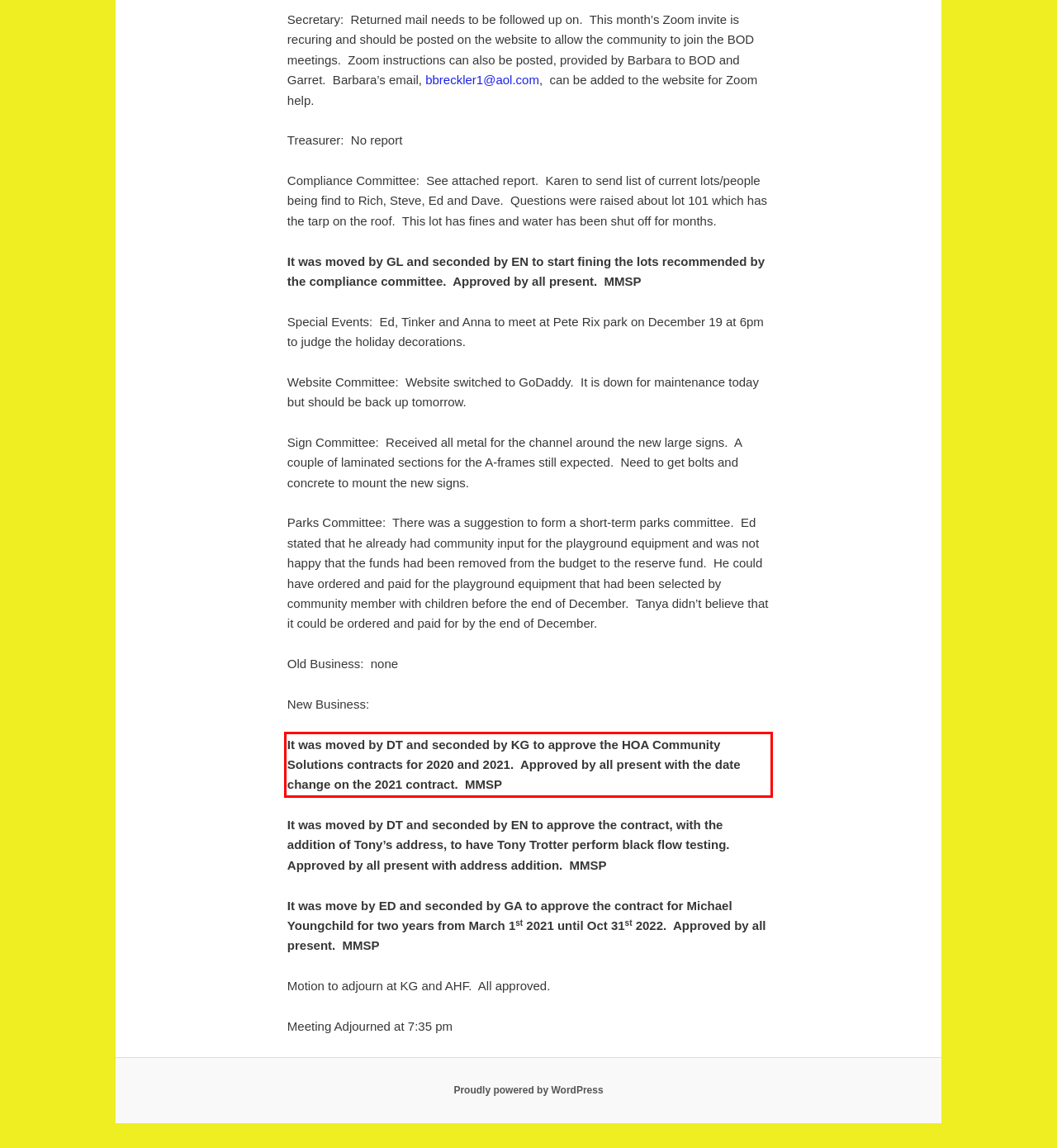Within the provided webpage screenshot, find the red rectangle bounding box and perform OCR to obtain the text content.

It was moved by DT and seconded by KG to approve the HOA Community Solutions contracts for 2020 and 2021. Approved by all present with the date change on the 2021 contract. MMSP